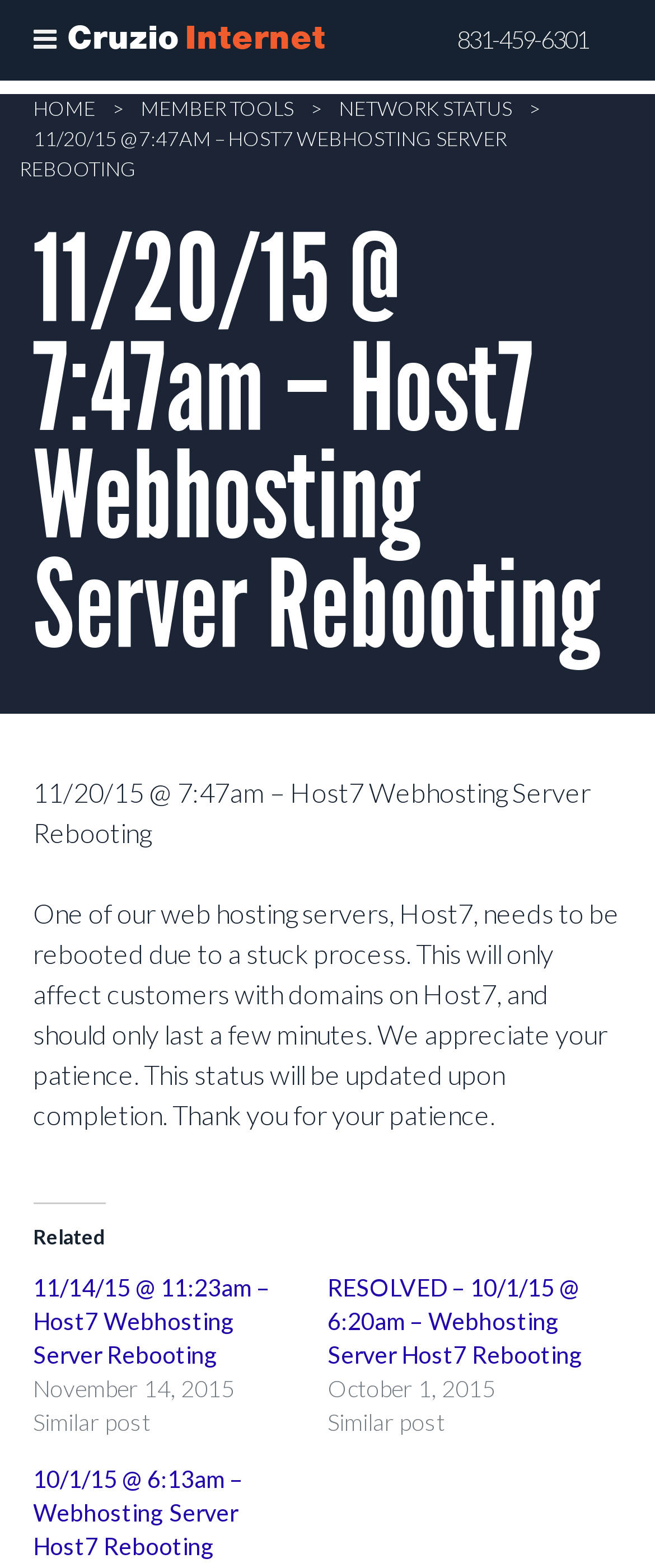Pinpoint the bounding box coordinates of the area that should be clicked to complete the following instruction: "go to home page". The coordinates must be given as four float numbers between 0 and 1, i.e., [left, top, right, bottom].

[0.05, 0.061, 0.145, 0.077]